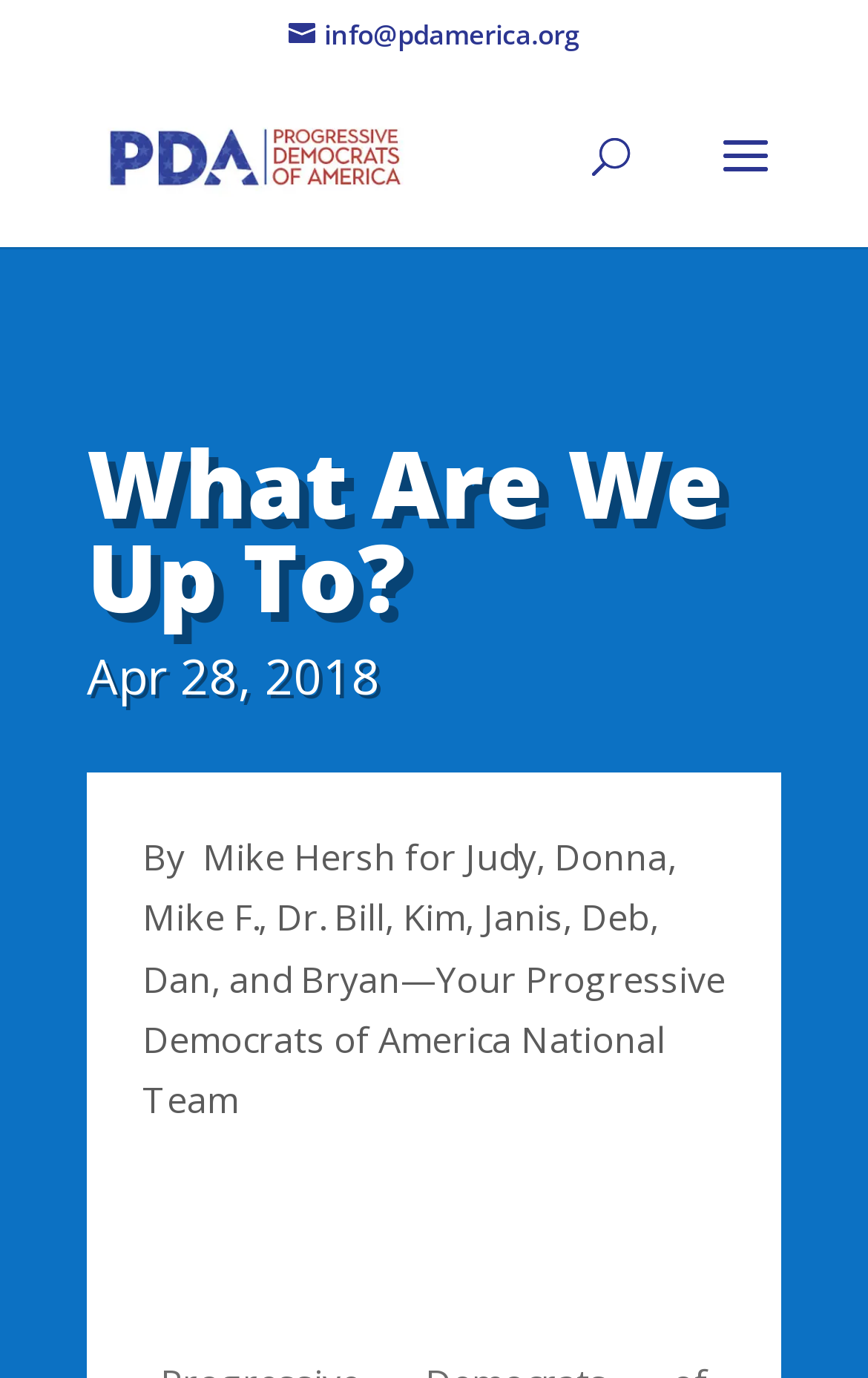Locate the bounding box coordinates of the UI element described by: "info@pdamerica.org". Provide the coordinates as four float numbers between 0 and 1, formatted as [left, top, right, bottom].

[0.332, 0.011, 0.668, 0.039]